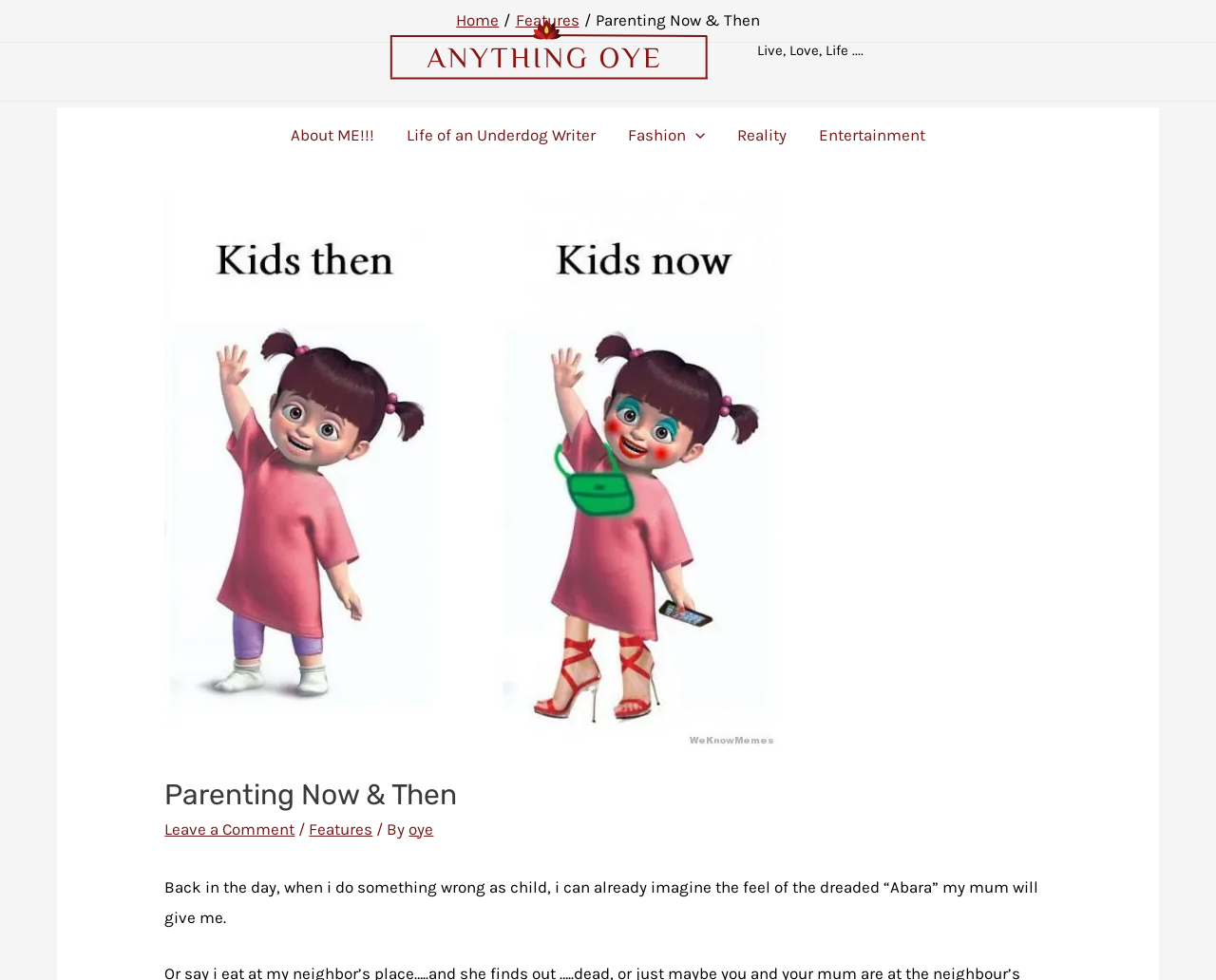Locate the bounding box coordinates of the clickable part needed for the task: "Click the 'Post Comment' button".

None